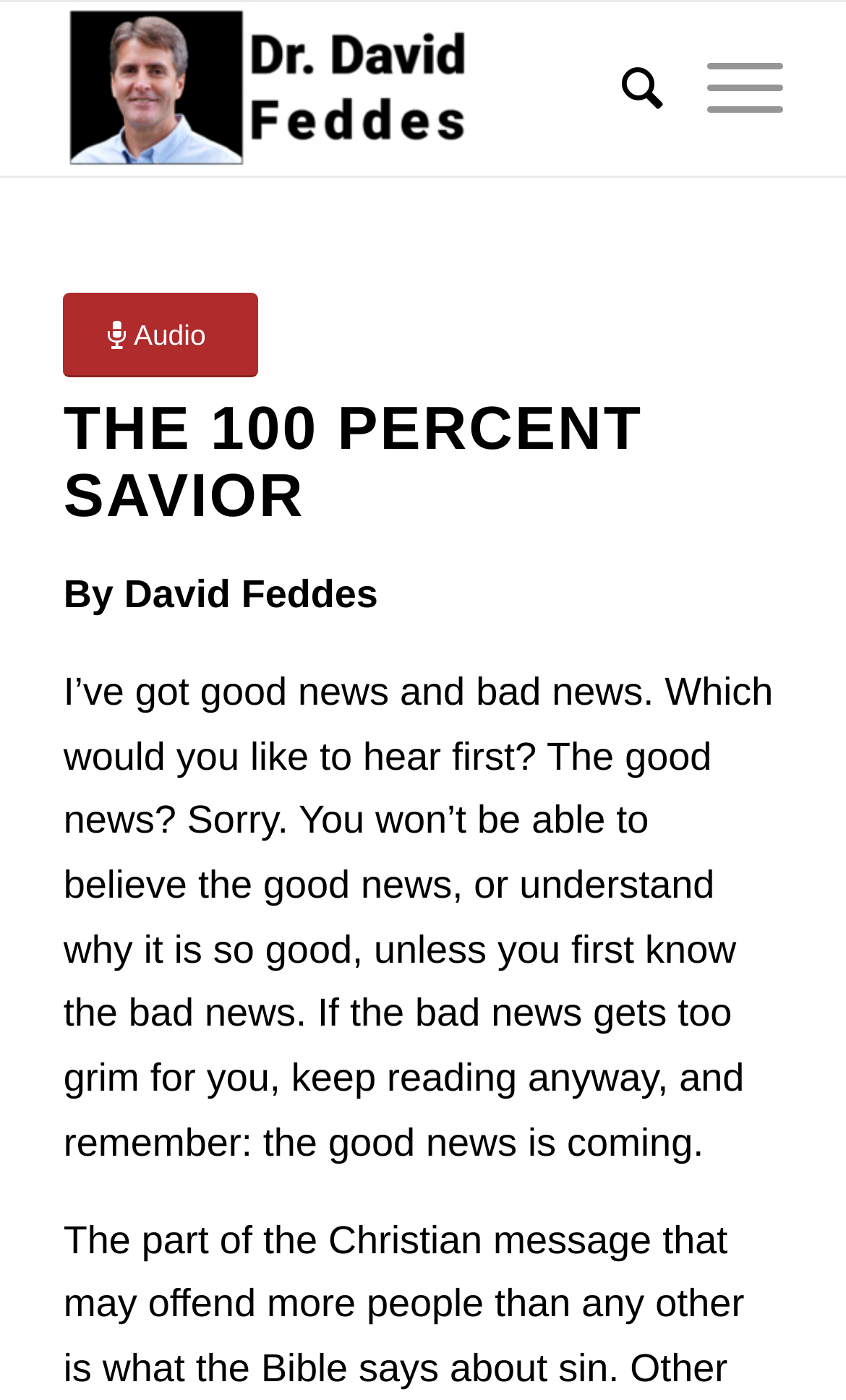How many paragraphs are in the article?
Please provide a comprehensive answer based on the contents of the image.

There is only one paragraph of text in the article, which starts with 'I’ve got good news and bad news...' and continues until the end of the page.